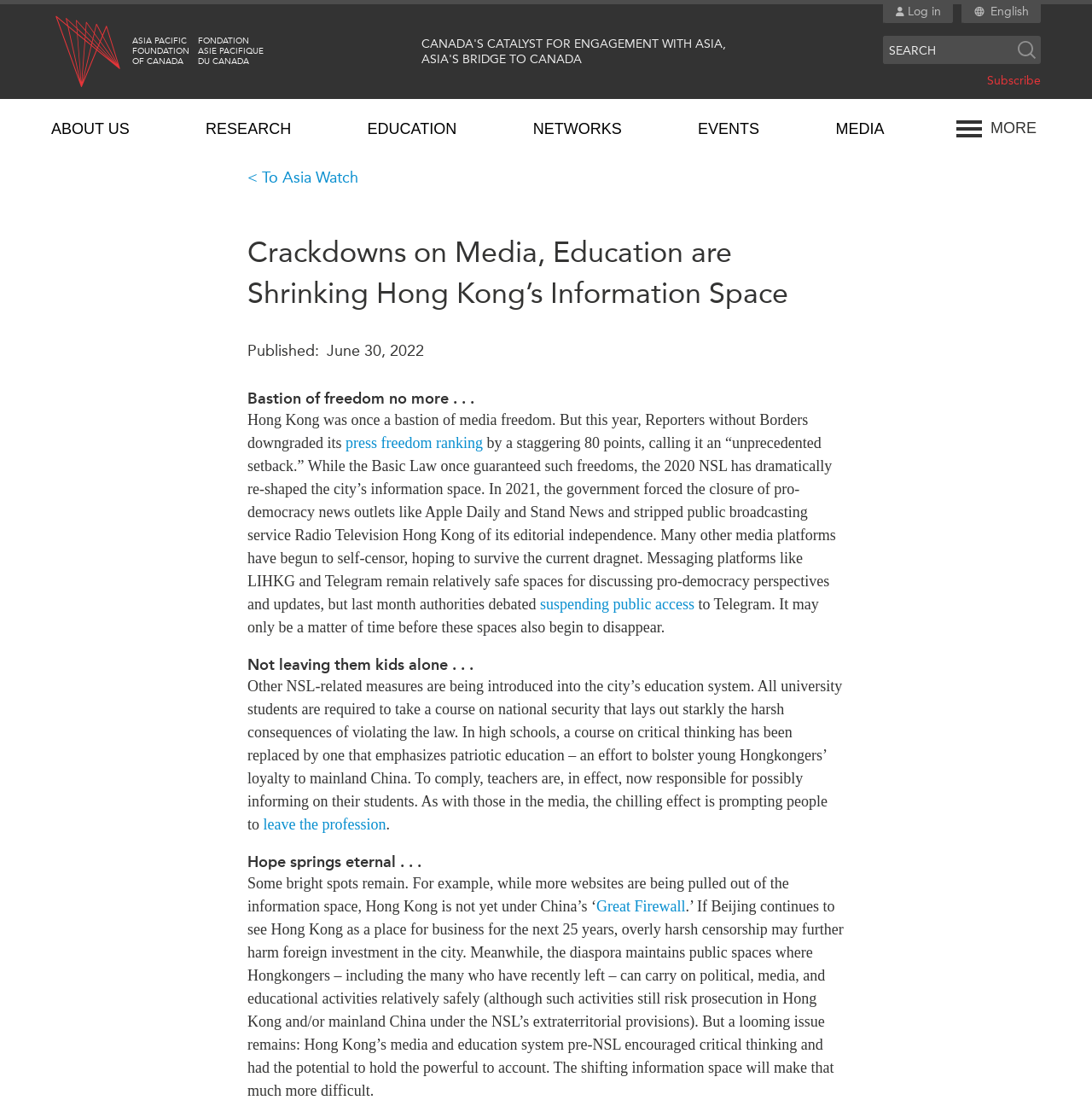Locate the bounding box for the described UI element: "Asian Canadian Heritage". Ensure the coordinates are four float numbers between 0 and 1, formatted as [left, top, right, bottom].

[0.27, 0.425, 0.392, 0.44]